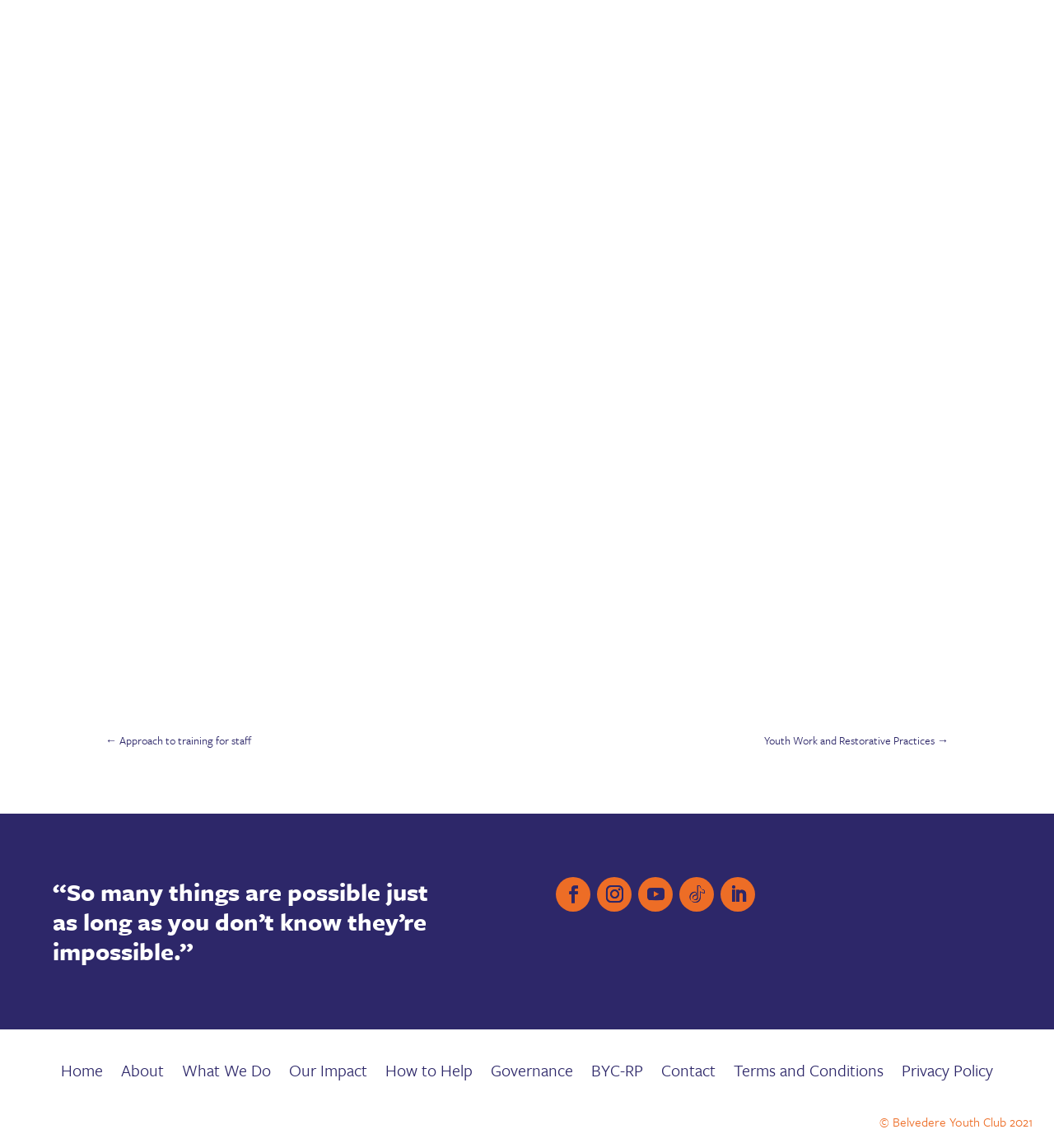What is the quote on the webpage?
Look at the image and respond with a one-word or short-phrase answer.

“So many things are possible just as long as you don’t know they’re impossible.”